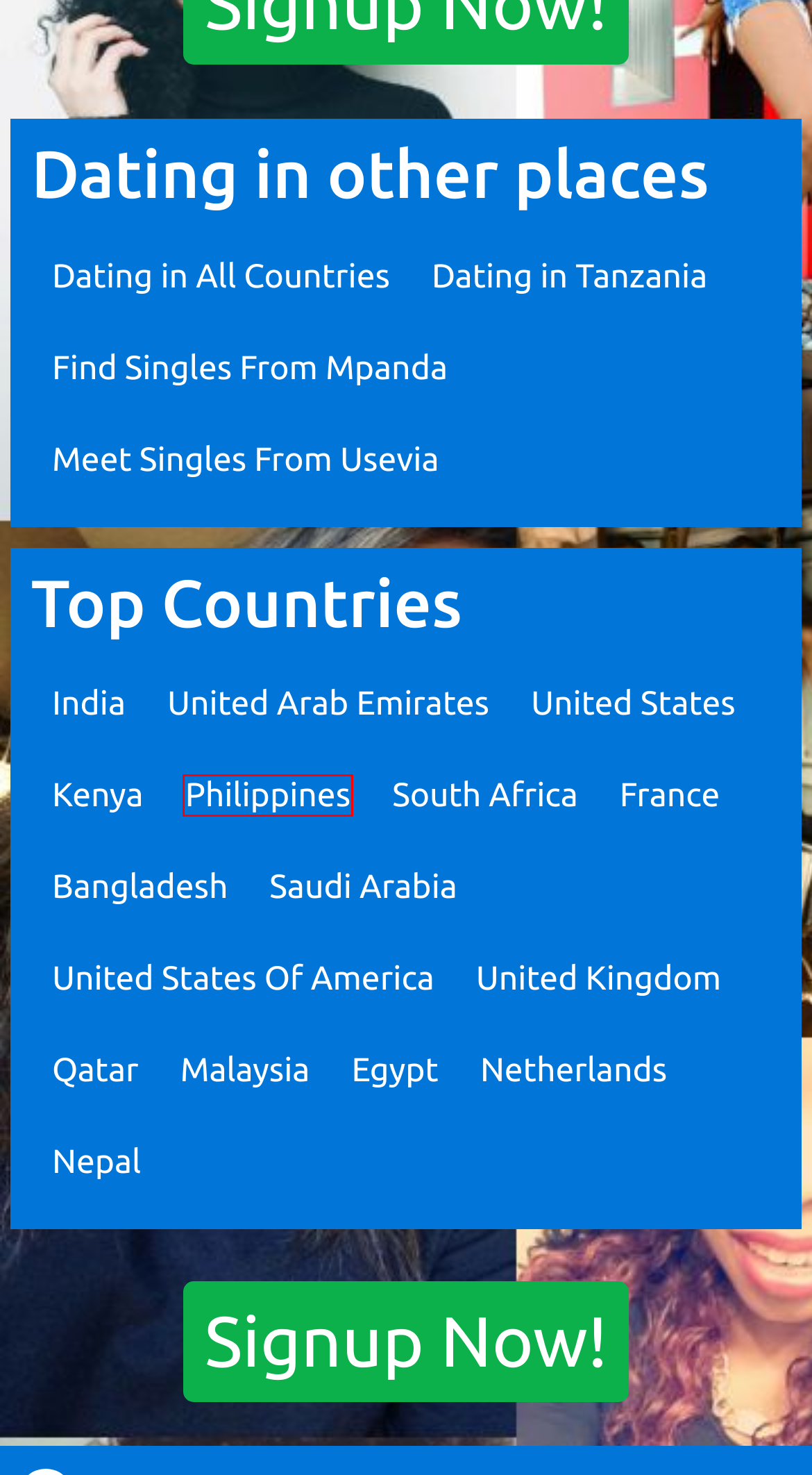You have a screenshot of a webpage with a red bounding box around an element. Choose the best matching webpage description that would appear after clicking the highlighted element. Here are the candidates:
A. Dating Site From France  New Members 💌
B. Hook Up Site From Qatar  New Members 💌
C. Personals Website From India  Free And Easy 🍌
D. Free Dating In Bangladesh  Users Online 💌
E. Biggest Dating Site From Philippines  New Members 🌟
F. Free Personals In United States  Signup Now 🌟
G. Most Trusted Free Personals In Saudi Arabia
H. Free Personals From Netherlands  Free And Easy 🌟

E